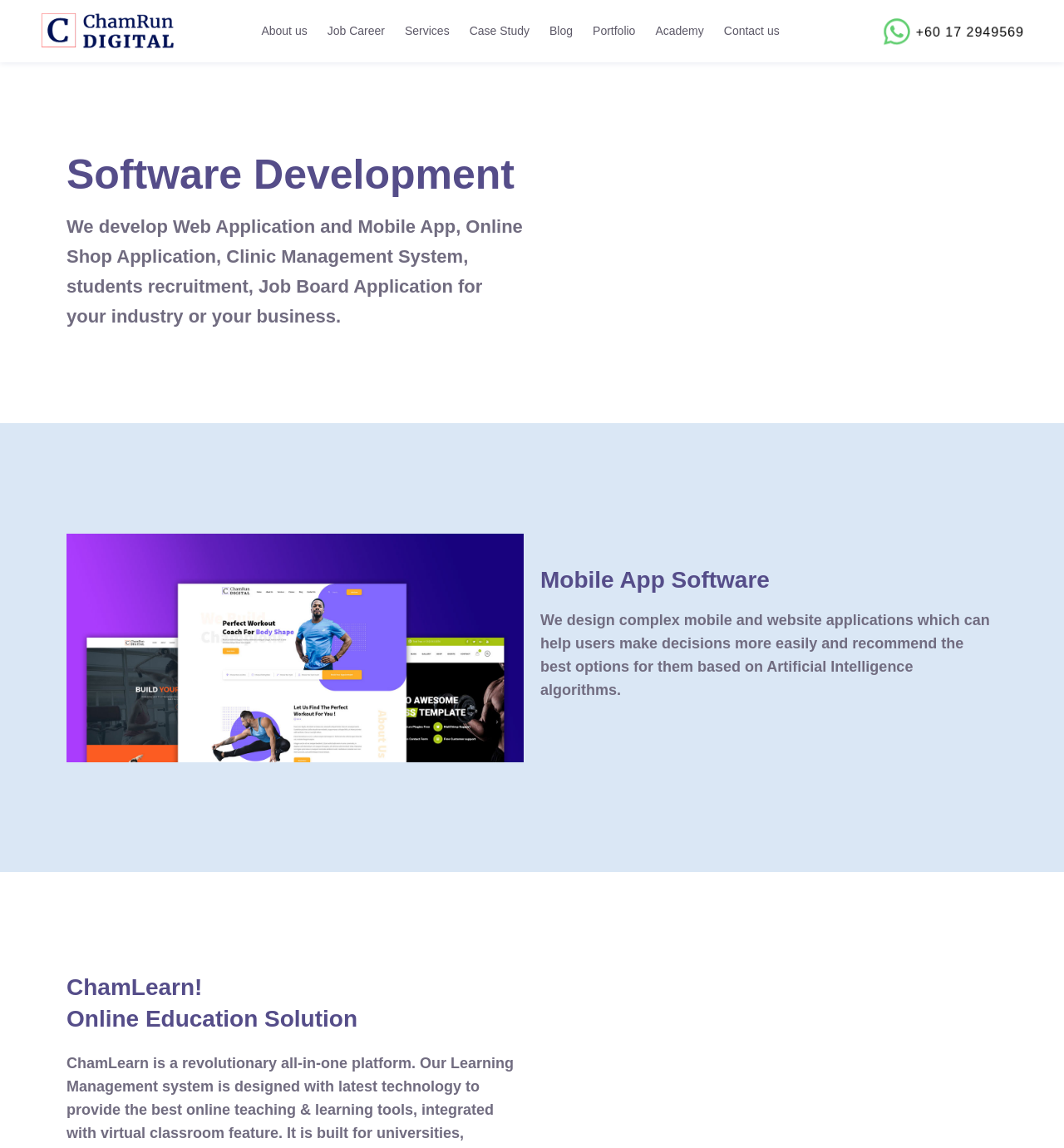Identify the bounding box coordinates necessary to click and complete the given instruction: "Call +60 17 2949569".

[0.806, 0.014, 0.962, 0.04]